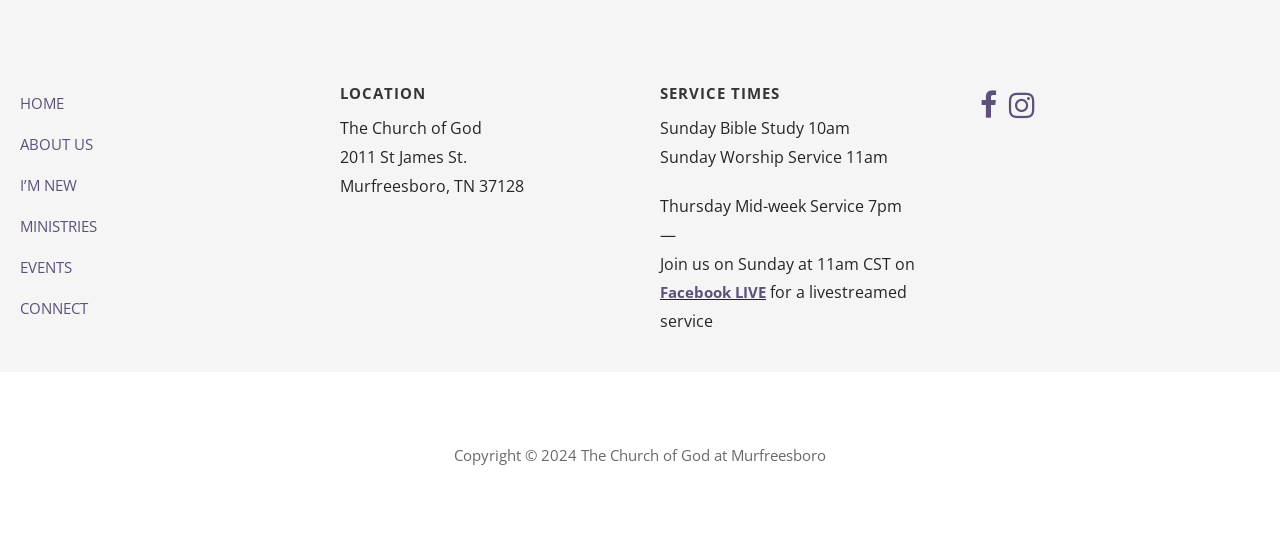What is the address of the church?
Look at the image and construct a detailed response to the question.

I found the address of the church by looking at the StaticText elements with the texts '2011 St James St.' and 'Murfreesboro, TN 37128' located at [0.266, 0.271, 0.365, 0.312] and [0.266, 0.325, 0.409, 0.365] respectively, which are children of the complementary element with ID 53.